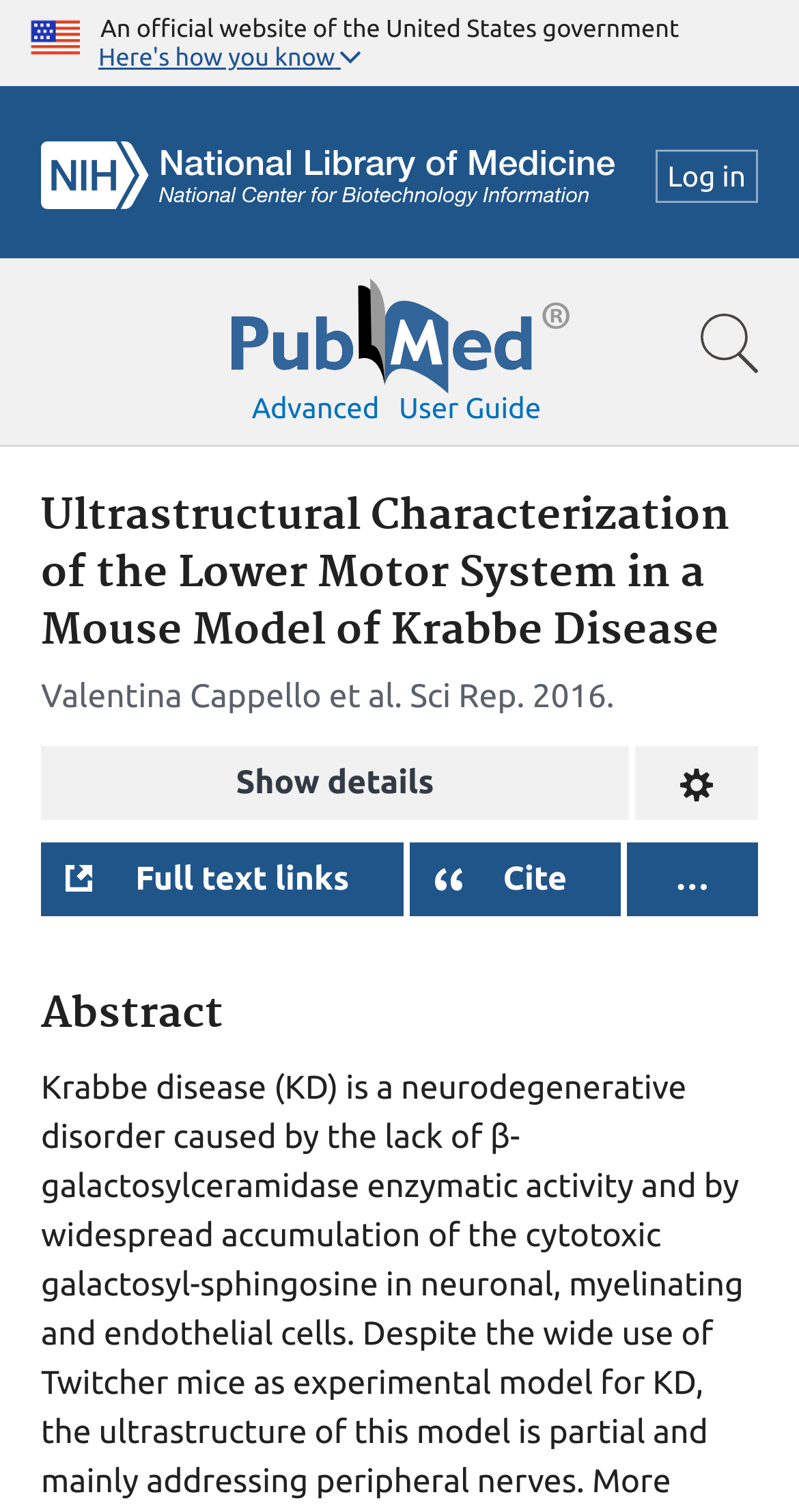Predict the bounding box coordinates for the UI element described as: "8 Ottobre 20218 Ottobre 2021". The coordinates should be four float numbers between 0 and 1, presented as [left, top, right, bottom].

None